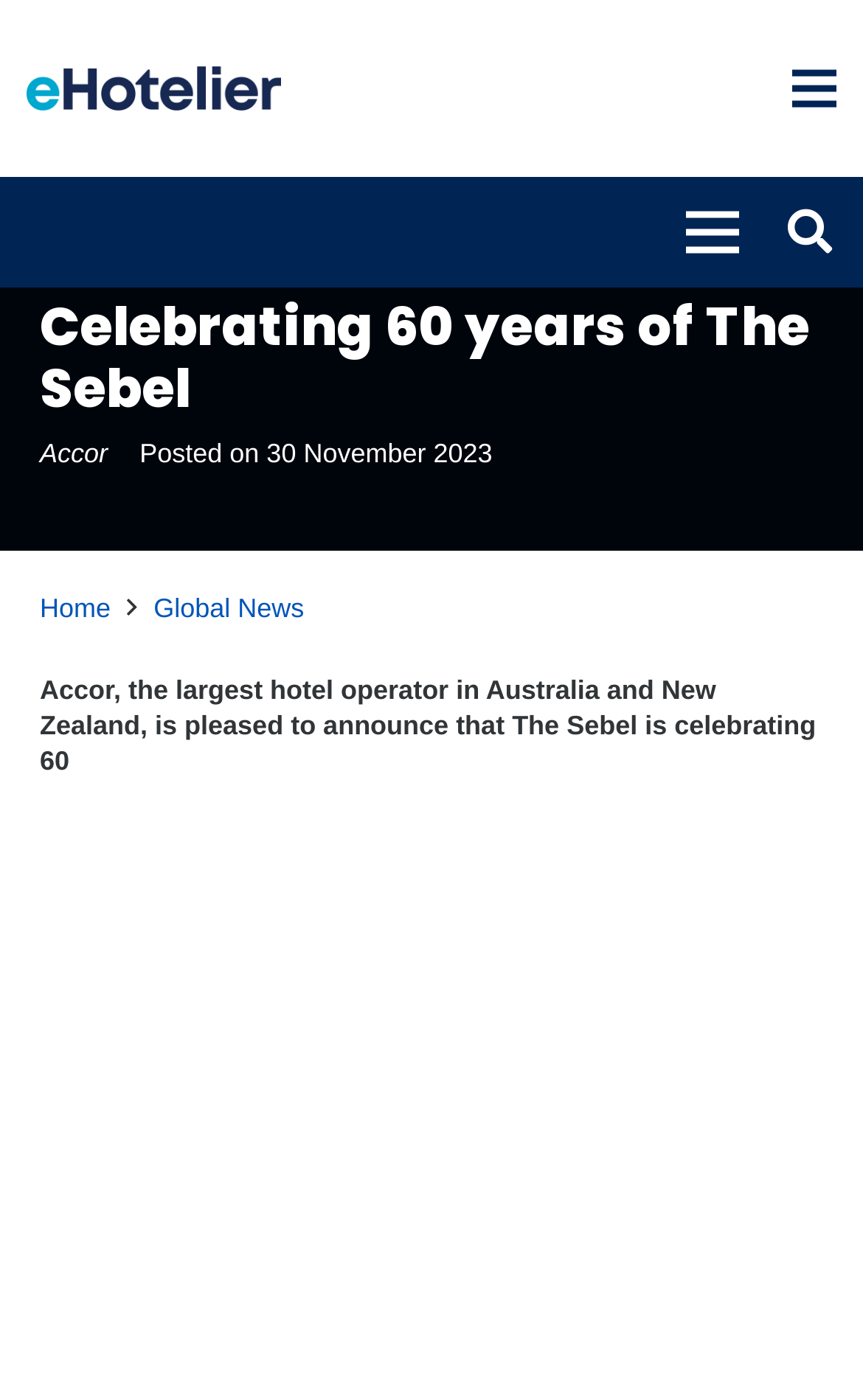What is the current date and time?
Refer to the image and provide a concise answer in one word or phrase.

30 November 2023 at 12:08:04 Australia/Sydney